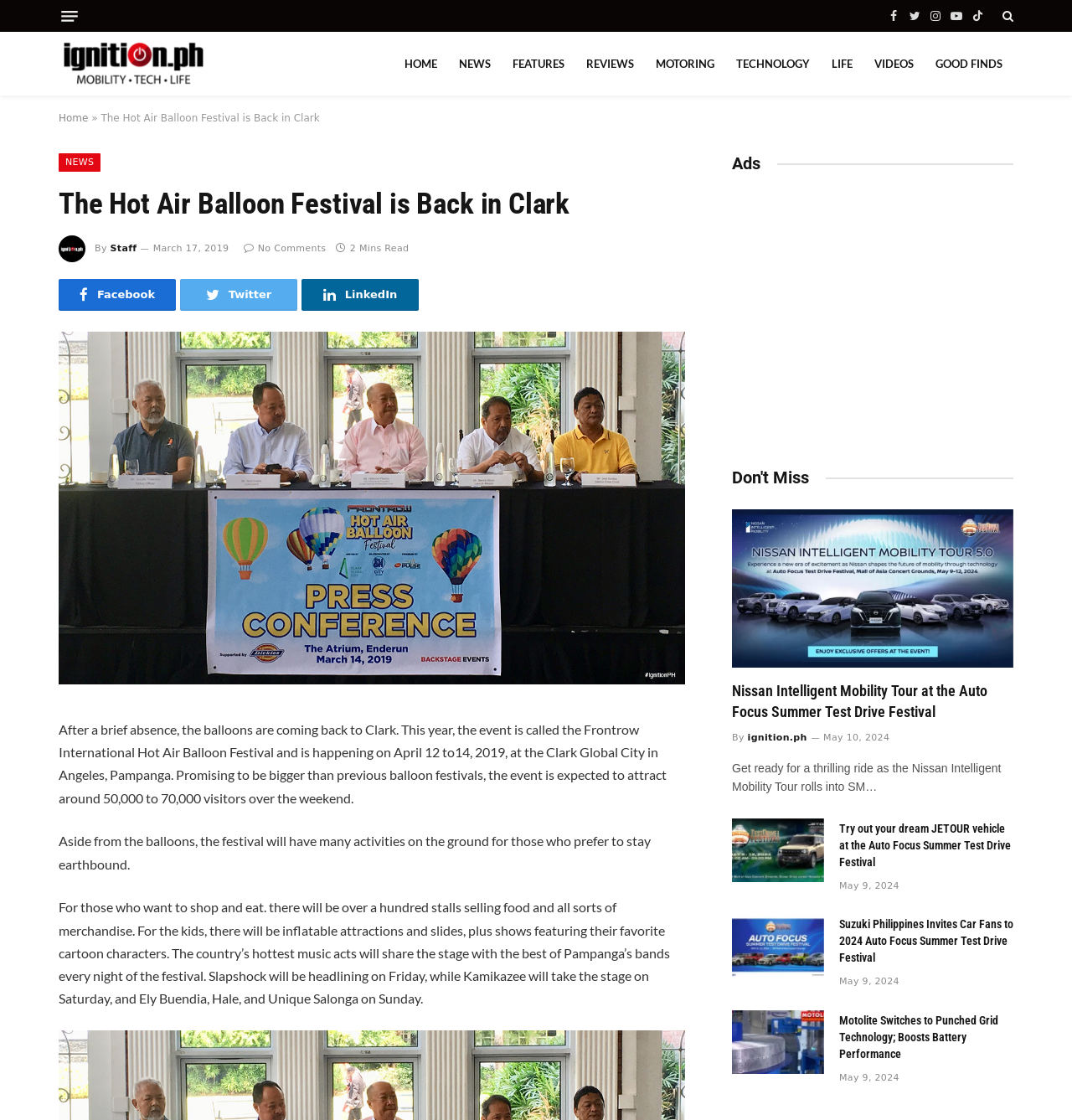Bounding box coordinates are given in the format (top-left x, top-left y, bottom-right x, bottom-right y). All values should be floating point numbers between 0 and 1. Provide the bounding box coordinate for the UI element described as: aria-label="Advertisement" name="aswift_1" title="Advertisement"

[0.683, 0.175, 0.945, 0.384]